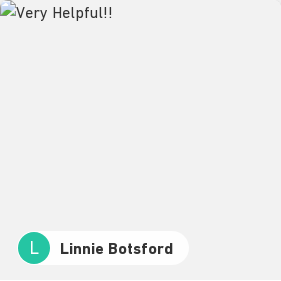Provide a short answer using a single word or phrase for the following question: 
What is the name of the contributor?

Linnie Botsford